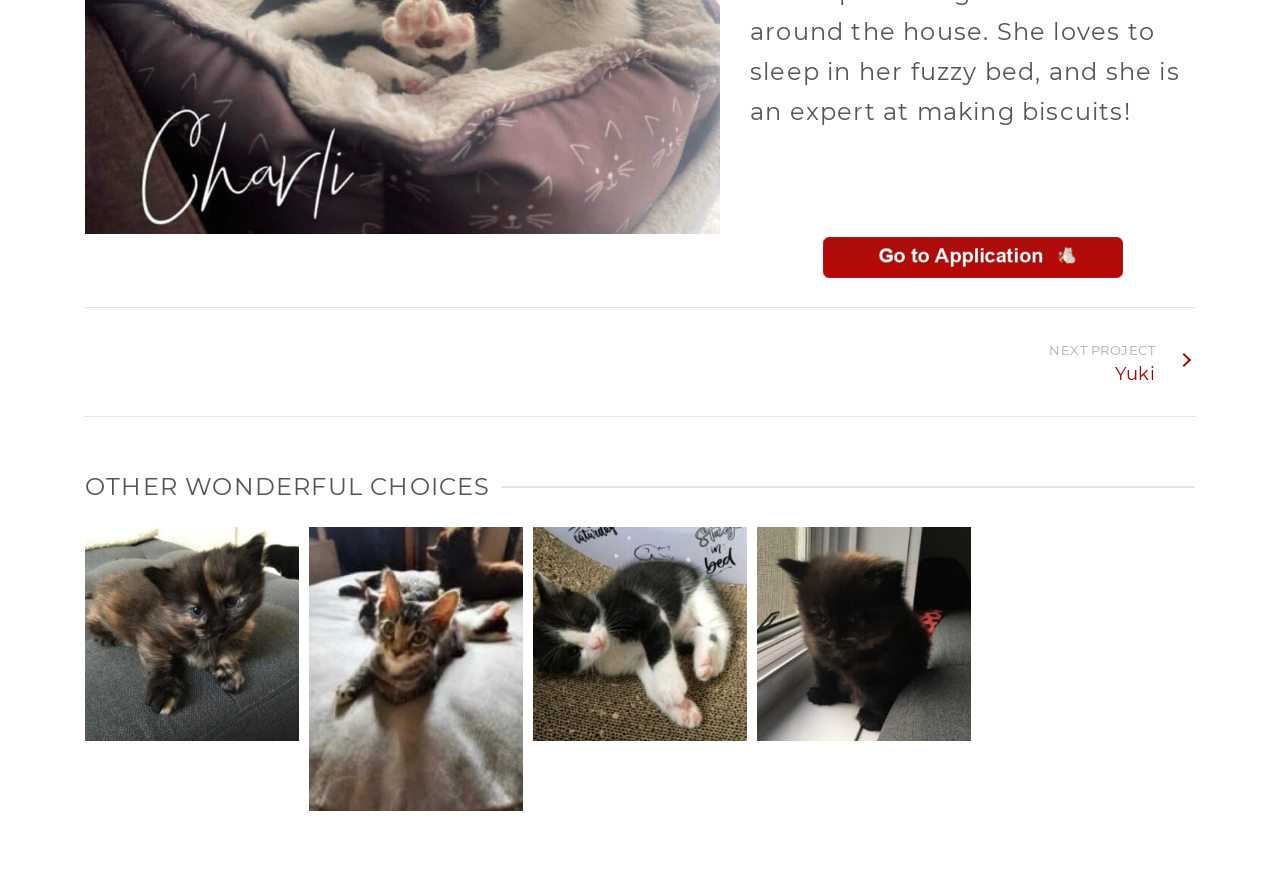Please provide the bounding box coordinates in the format (top-left x, top-left y, bottom-right x, bottom-right y). Remember, all values are floating point numbers between 0 and 1. What is the bounding box coordinate of the region described as: Akira Kittens Needing a Home

[0.08, 0.738, 0.264, 0.831]